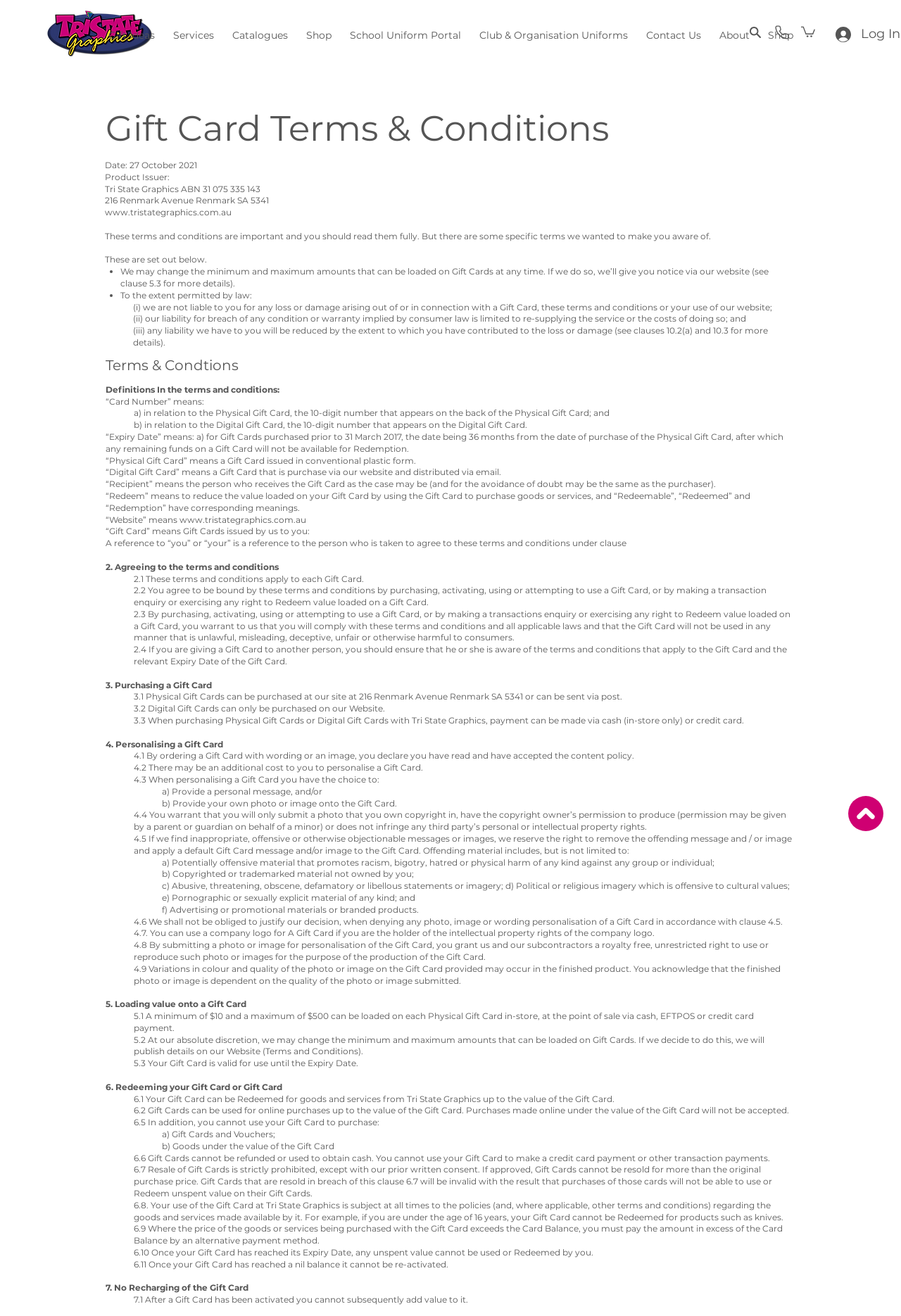Pinpoint the bounding box coordinates of the clickable element needed to complete the instruction: "Click the 'Log In' button". The coordinates should be provided as four float numbers between 0 and 1: [left, top, right, bottom].

[0.917, 0.016, 0.975, 0.036]